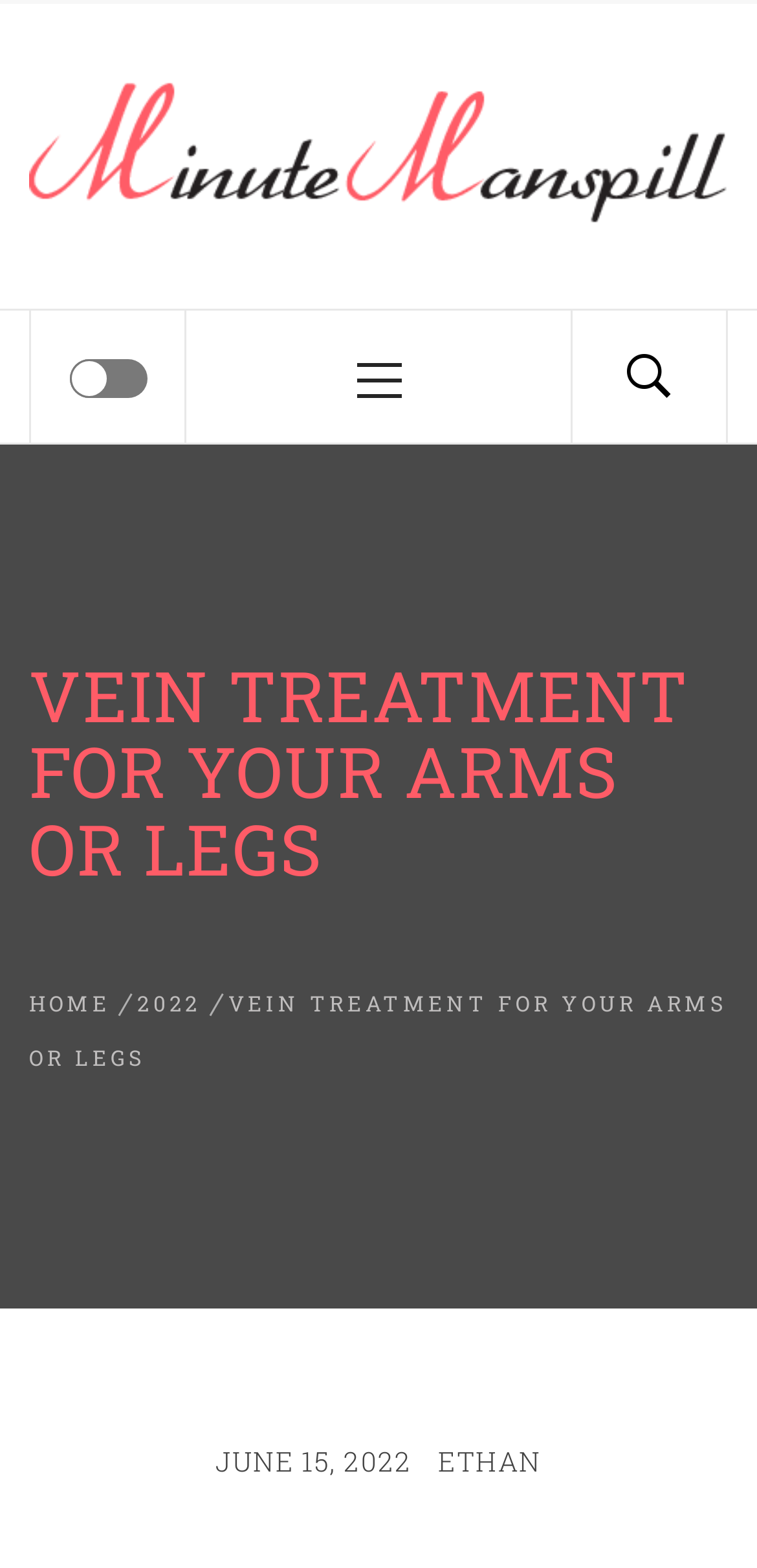How many breadcrumbs are there?
Based on the screenshot, provide a one-word or short-phrase response.

3